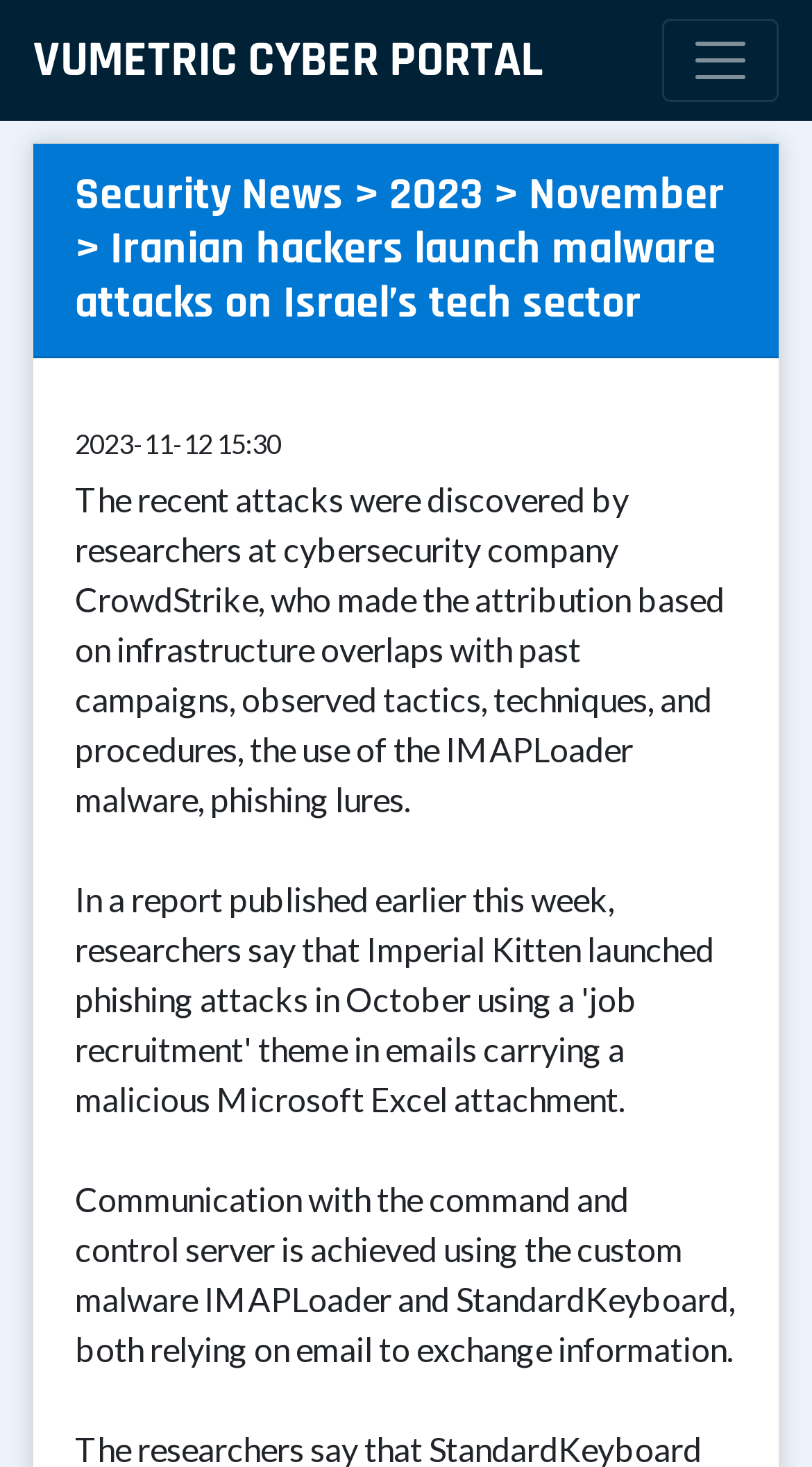What is the custom malware used in the attacks?
Answer with a single word or phrase by referring to the visual content.

IMAPLoader